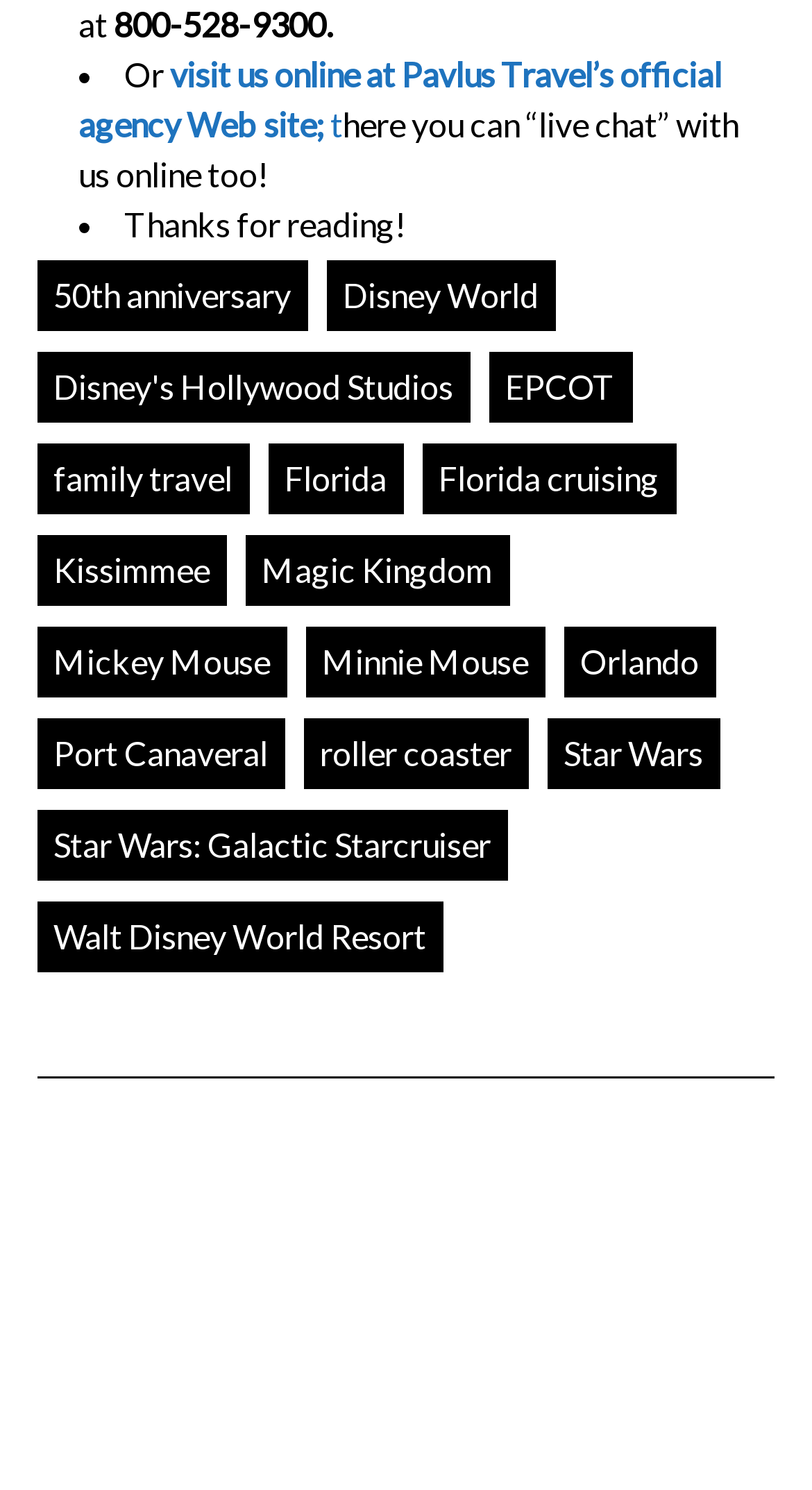Based on the image, provide a detailed response to the question:
What is the phone number to contact Pavlus Travel?

The phone number can be found in the top section of the webpage, where it says '800-528-9300.' next to a static text element.